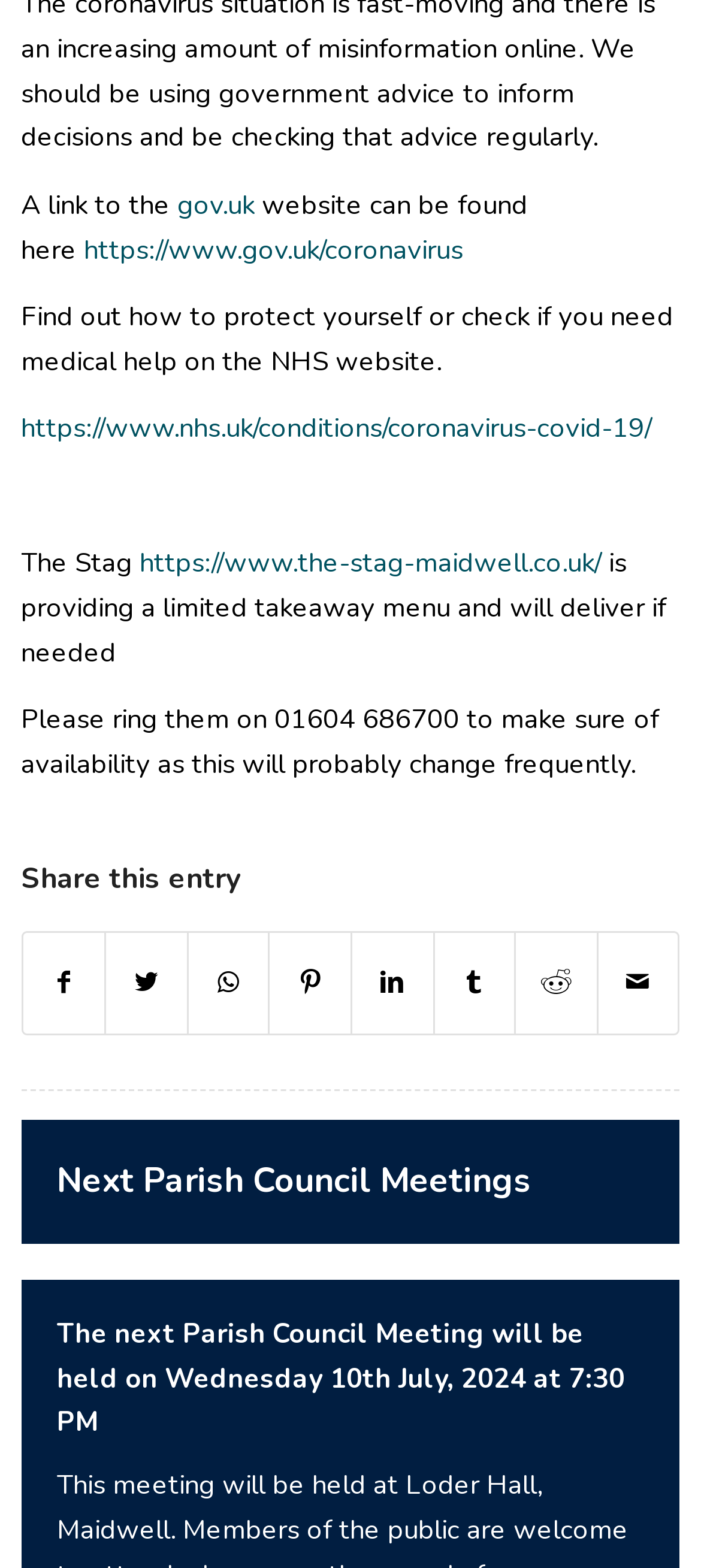Find the bounding box coordinates of the clickable area that will achieve the following instruction: "View the next Parish Council Meeting details".

[0.03, 0.714, 0.97, 0.793]